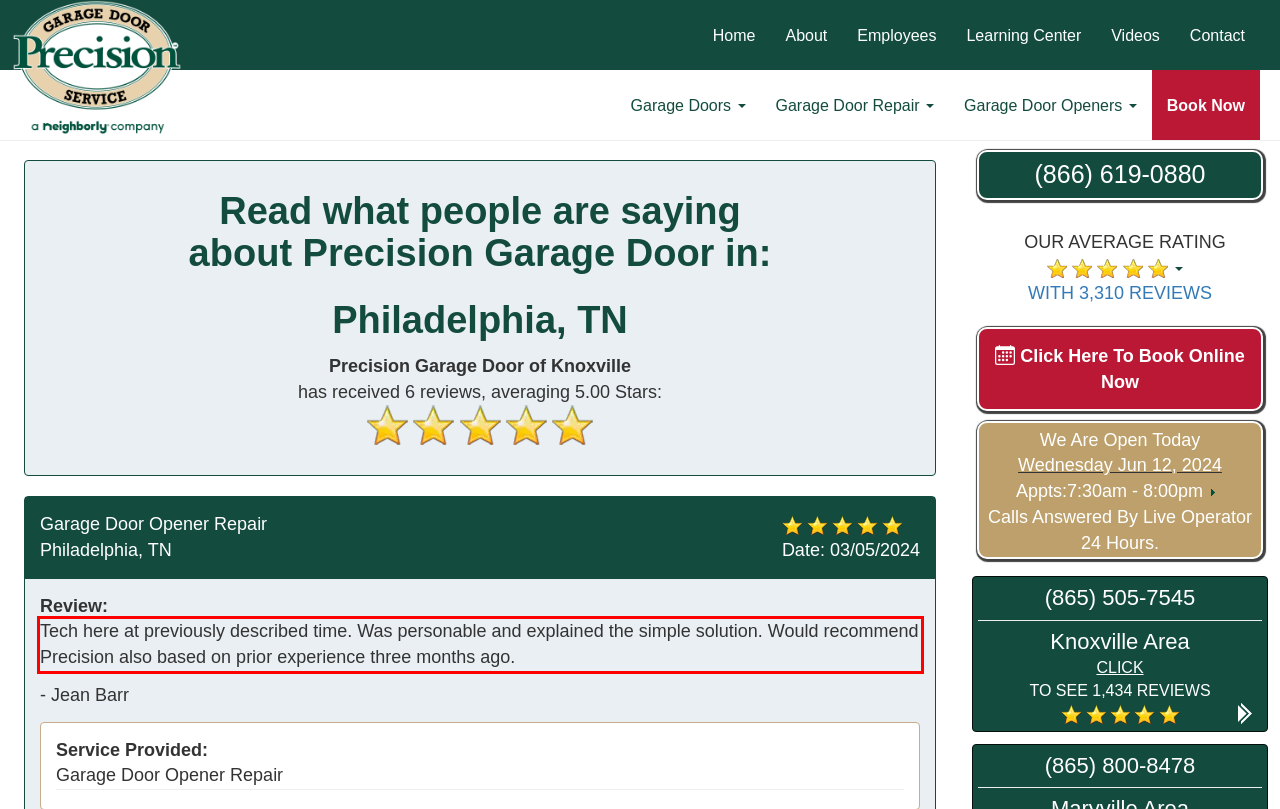From the provided screenshot, extract the text content that is enclosed within the red bounding box.

Tech here at previously described time. Was personable and explained the simple solution. Would recommend Precision also based on prior experience three months ago.